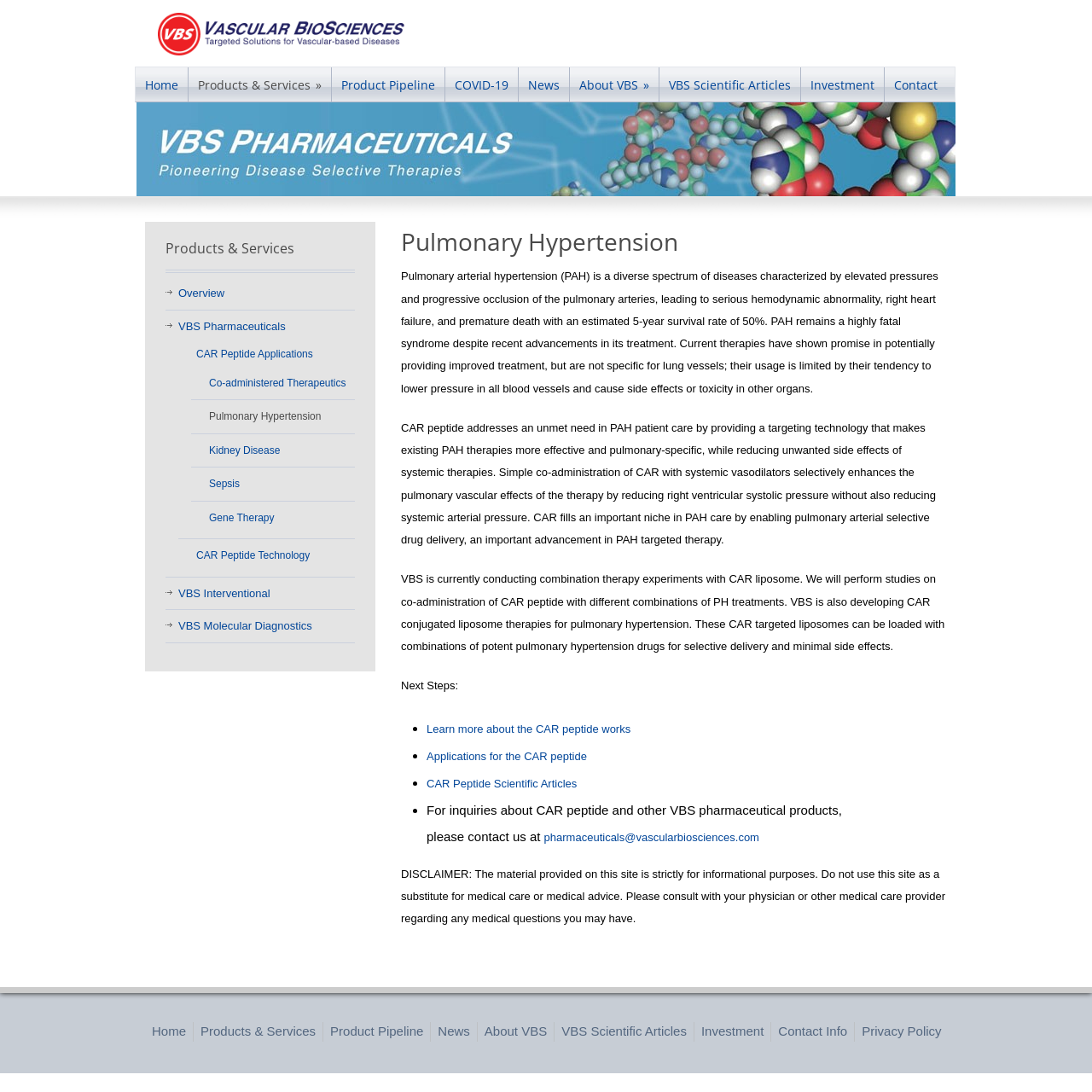For the given element description Contact, determine the bounding box coordinates of the UI element. The coordinates should follow the format (top-left x, top-left y, bottom-right x, bottom-right y) and be within the range of 0 to 1.

[0.81, 0.062, 0.867, 0.093]